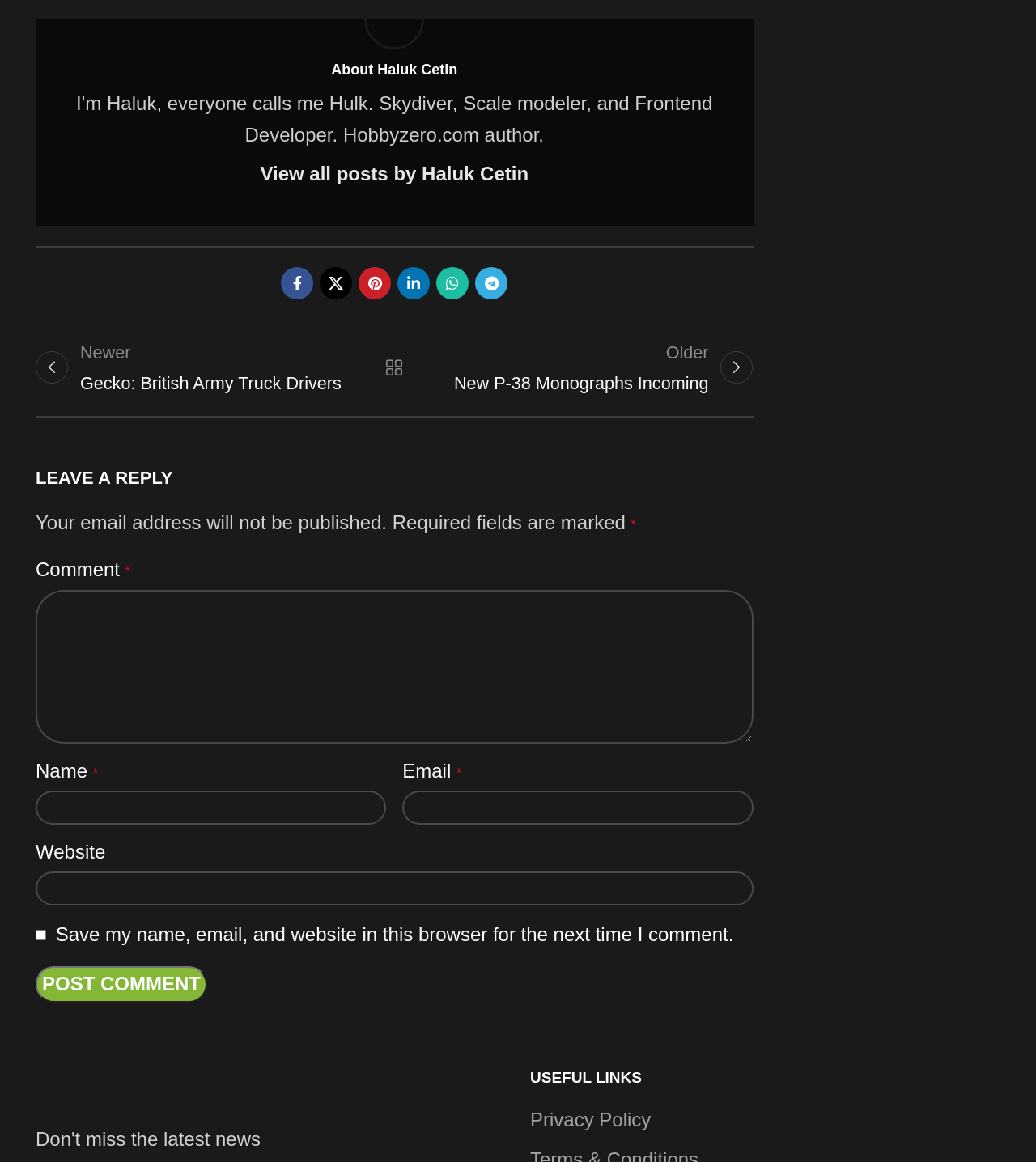Determine the coordinates of the bounding box for the clickable area needed to execute this instruction: "Leave a reply".

[0.034, 0.401, 0.727, 0.423]